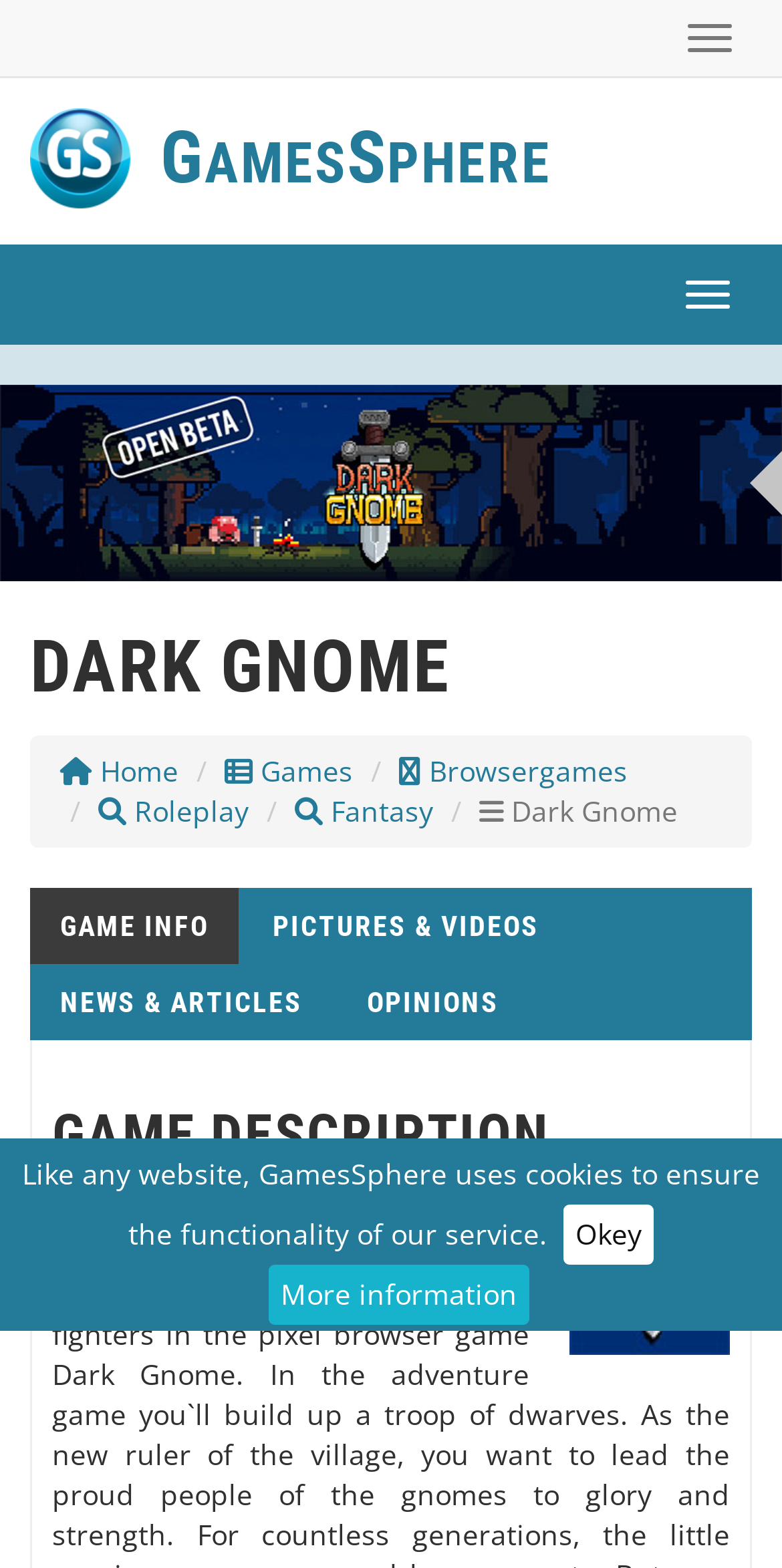What is the theme of the game?
Observe the image and answer the question with a one-word or short phrase response.

Fantasy